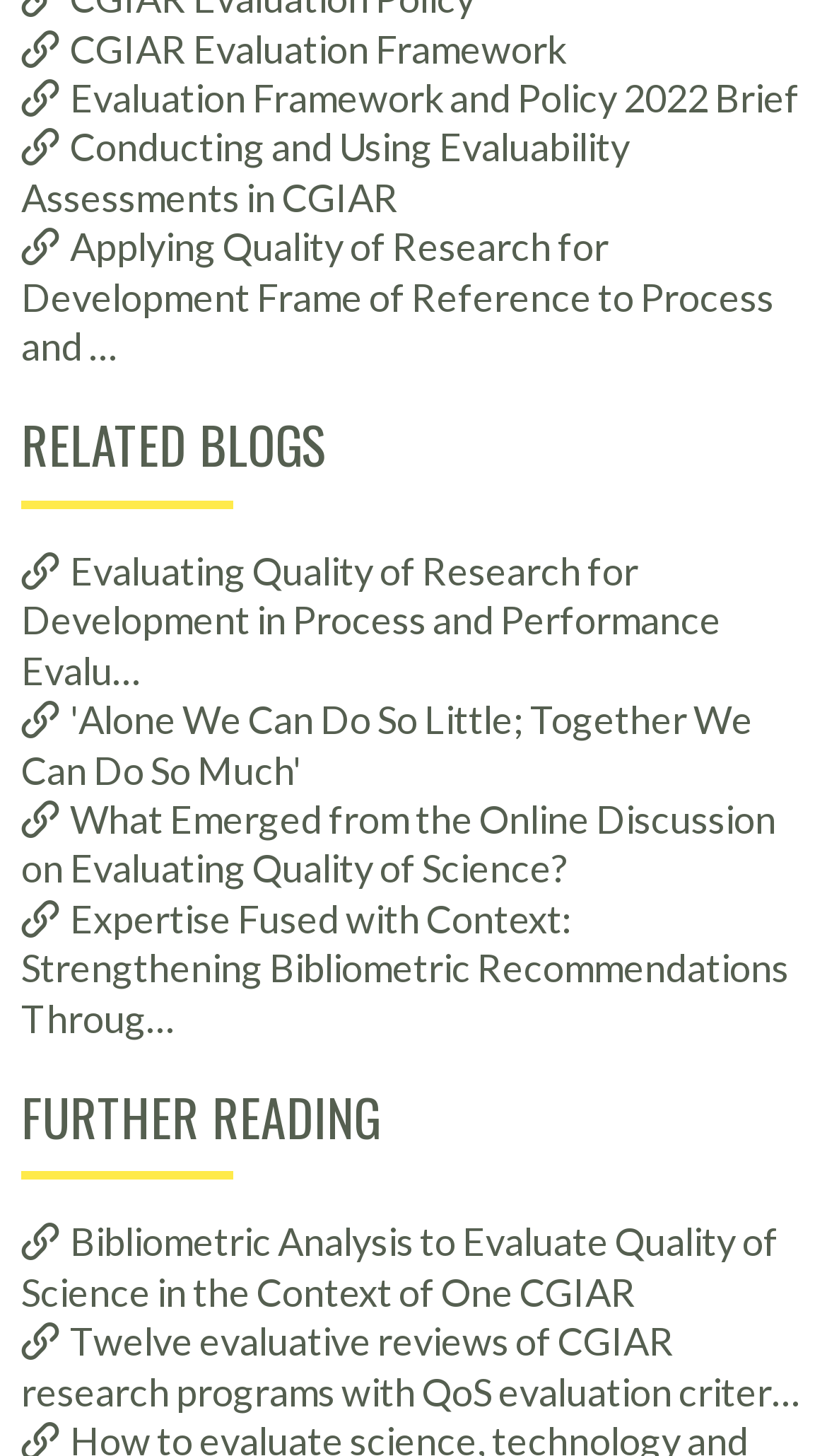Please find the bounding box coordinates of the section that needs to be clicked to achieve this instruction: "View CGIAR Evaluation Framework".

[0.026, 0.017, 0.685, 0.049]